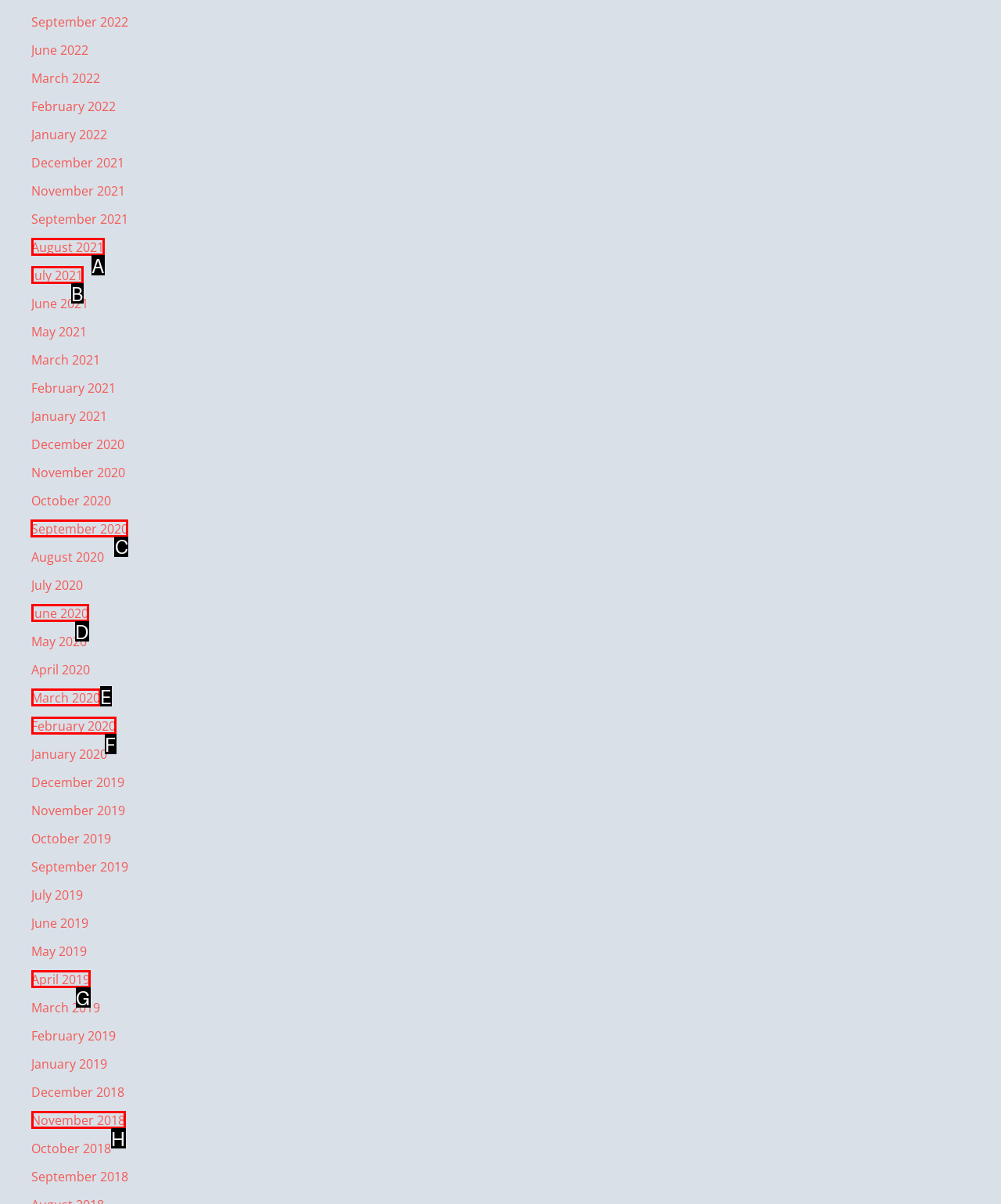Identify the appropriate choice to fulfill this task: Support Grey Otter Outventures
Respond with the letter corresponding to the correct option.

None